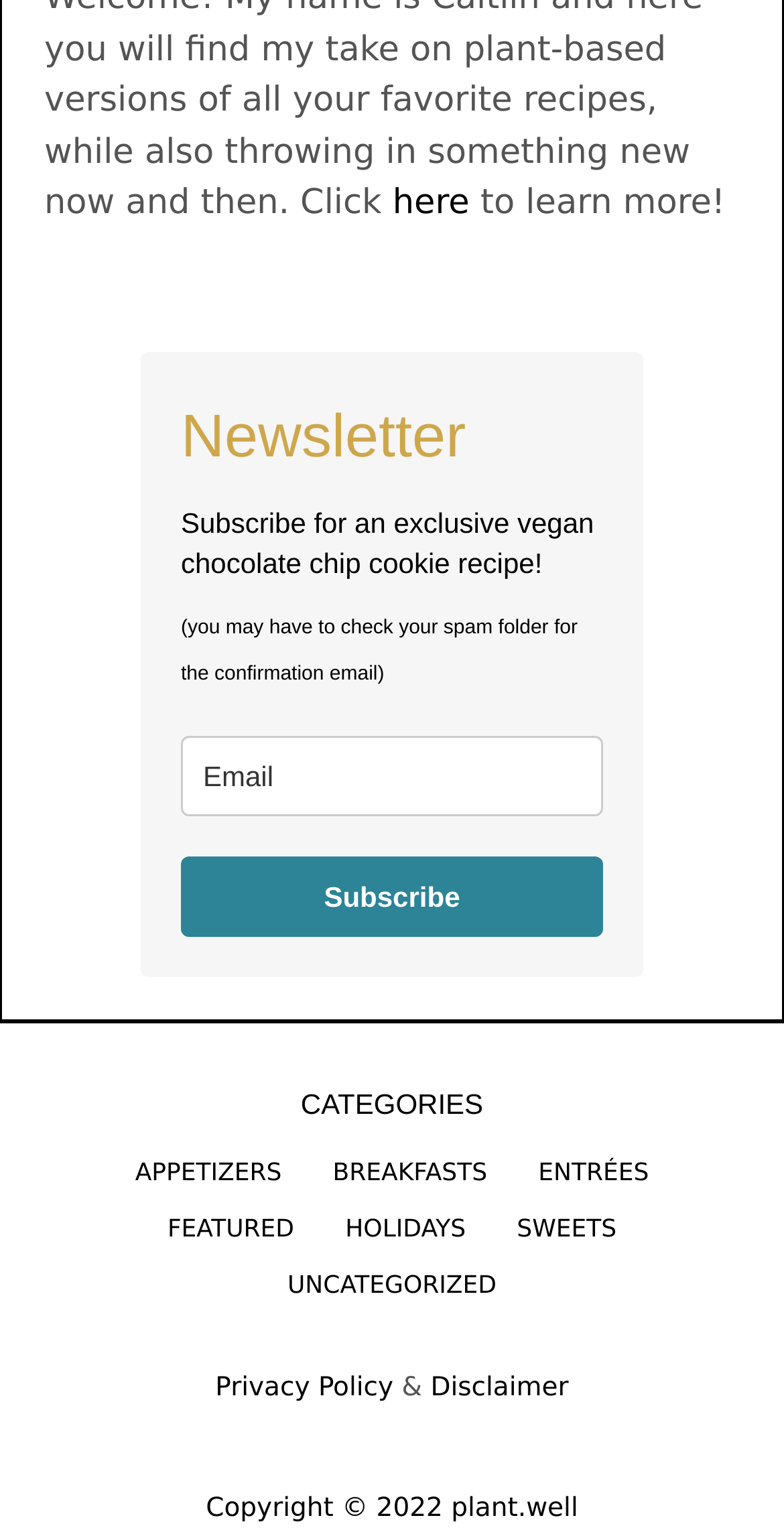Please identify the bounding box coordinates of the area I need to click to accomplish the following instruction: "click here to learn more".

[0.501, 0.12, 0.599, 0.147]